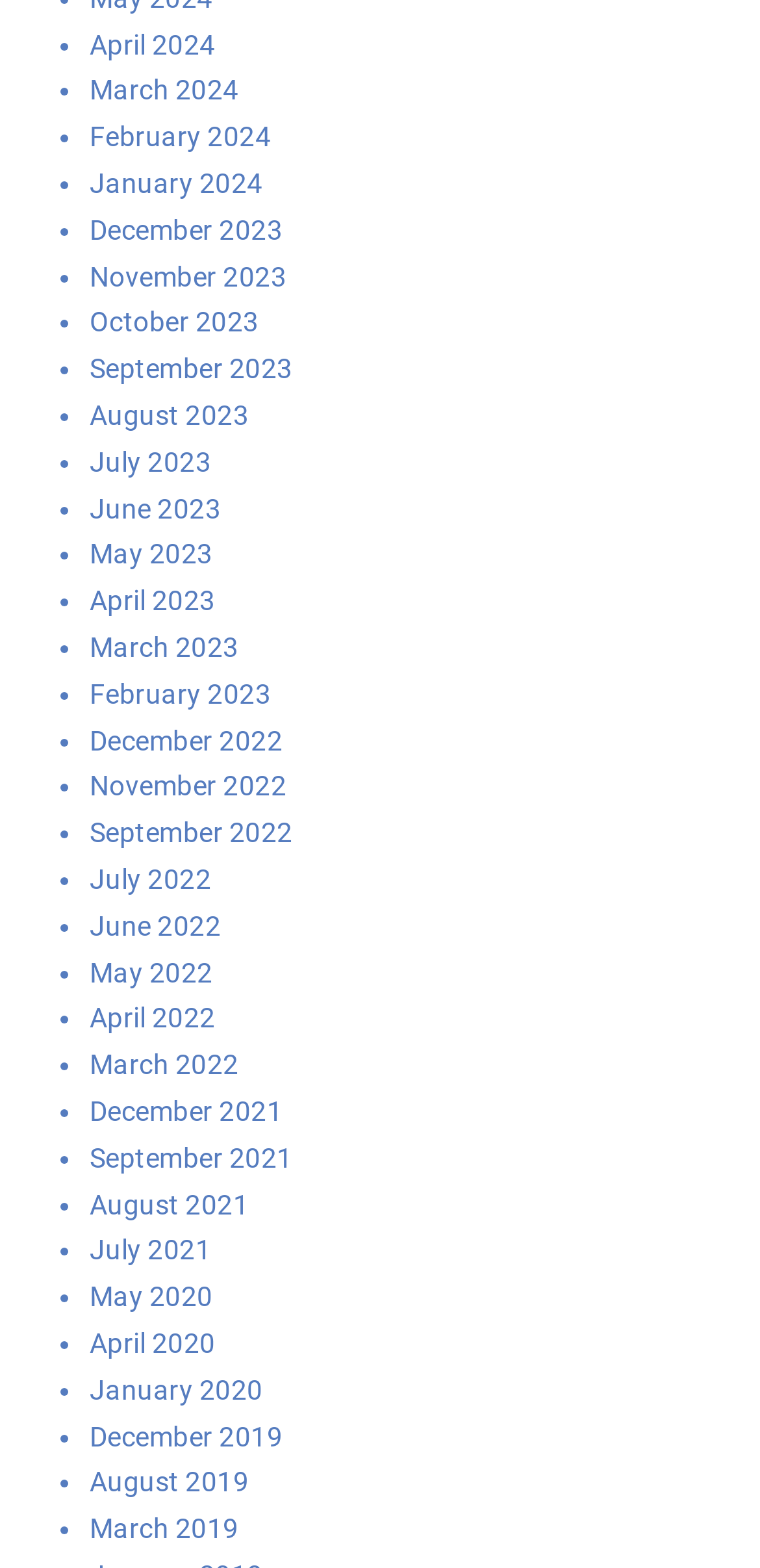Pinpoint the bounding box coordinates of the area that should be clicked to complete the following instruction: "View April 2024". The coordinates must be given as four float numbers between 0 and 1, i.e., [left, top, right, bottom].

[0.118, 0.015, 0.284, 0.044]